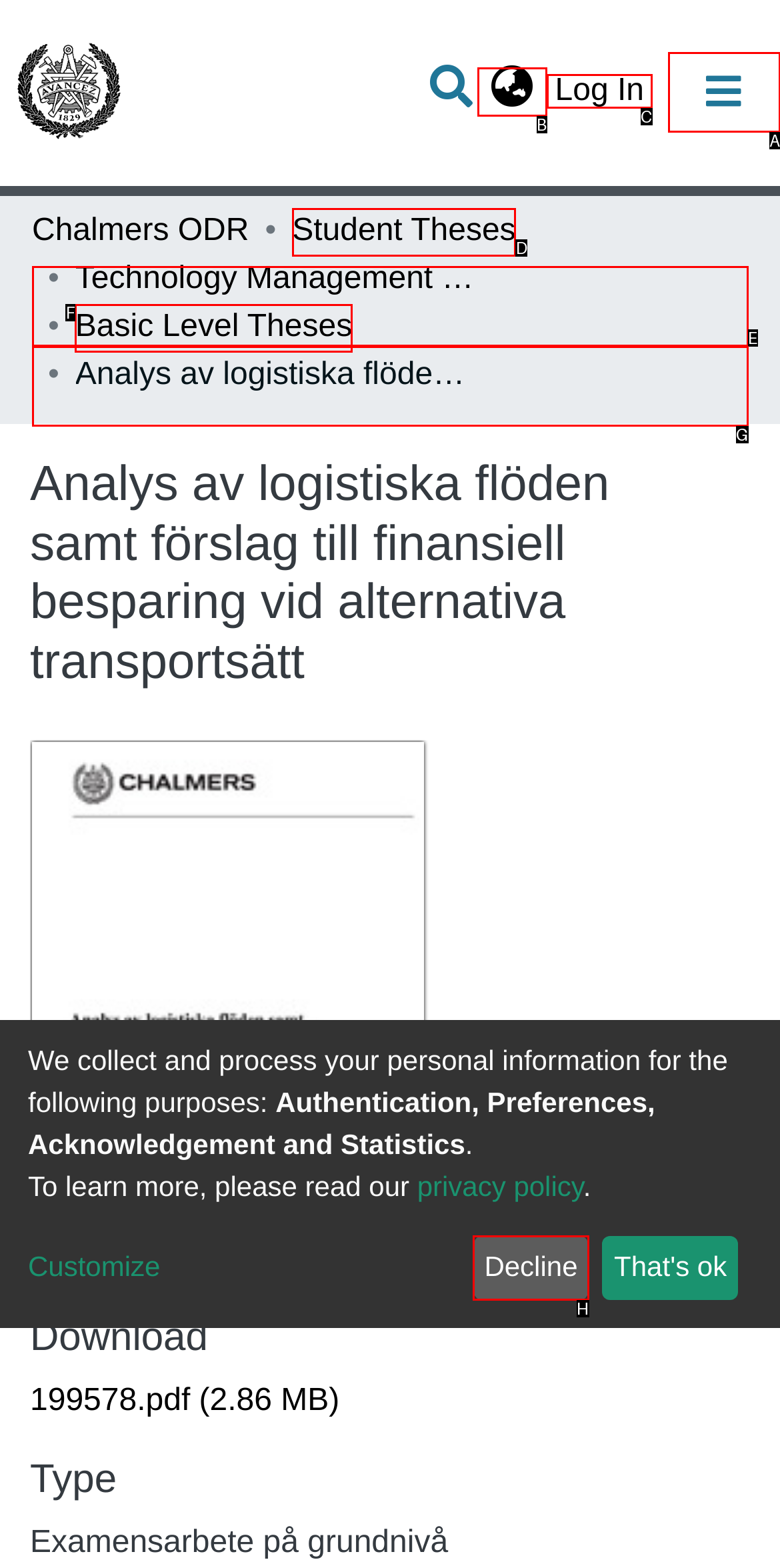Point out the HTML element I should click to achieve the following task: Switch language Provide the letter of the selected option from the choices.

B